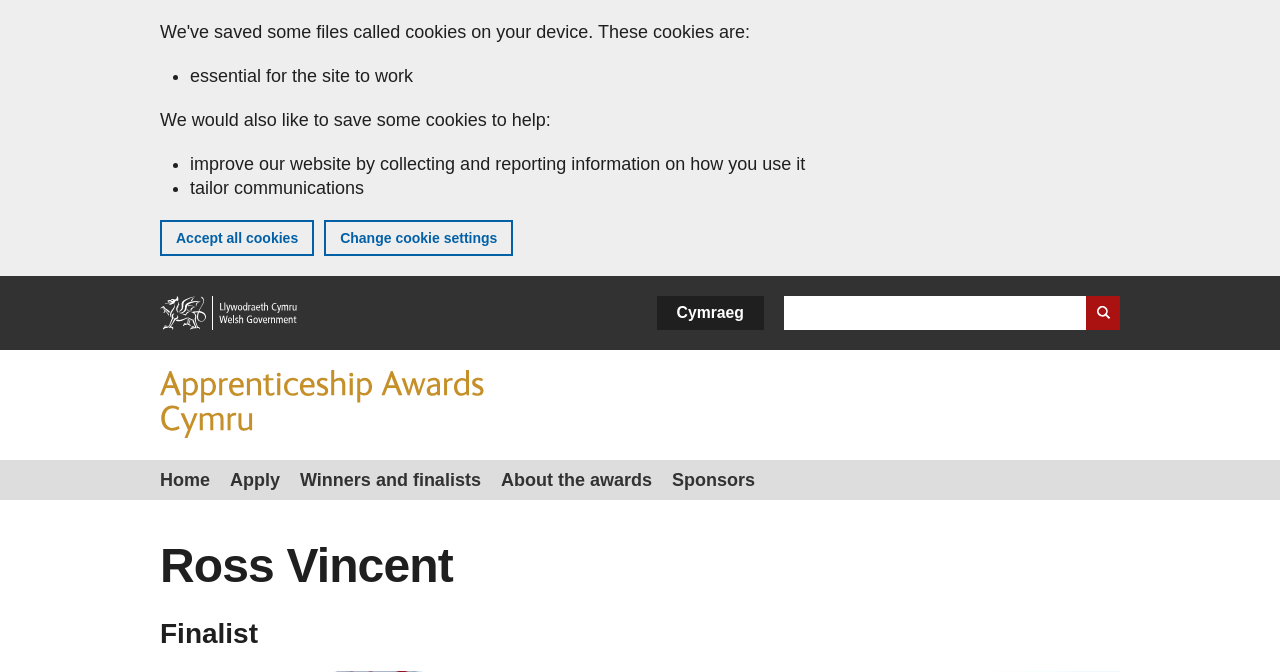Ascertain the bounding box coordinates for the UI element detailed here: "Apply". The coordinates should be provided as [left, top, right, bottom] with each value being a float between 0 and 1.

[0.172, 0.685, 0.227, 0.744]